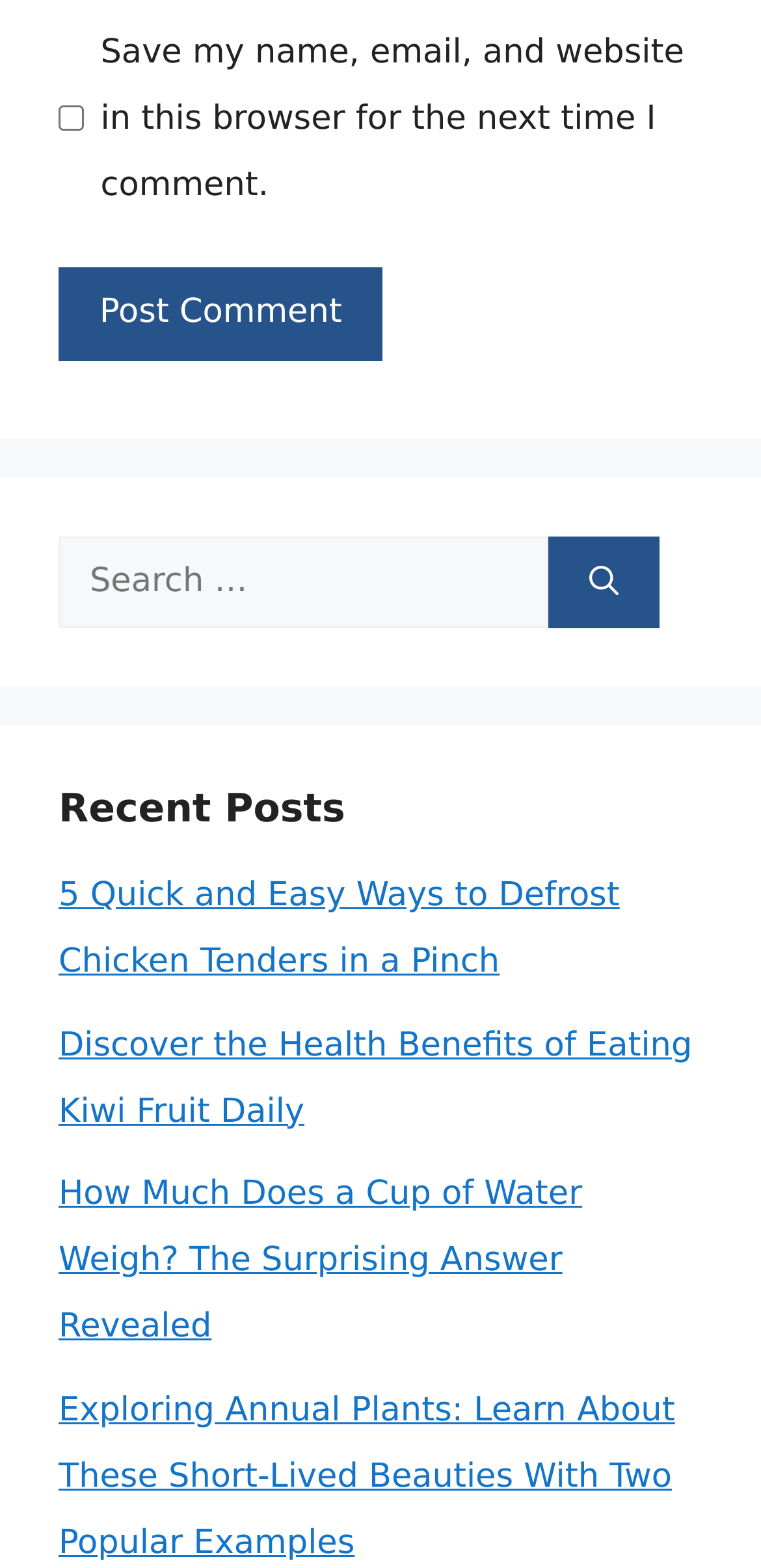Provide the bounding box coordinates for the area that should be clicked to complete the instruction: "Post a comment".

[0.077, 0.171, 0.503, 0.23]